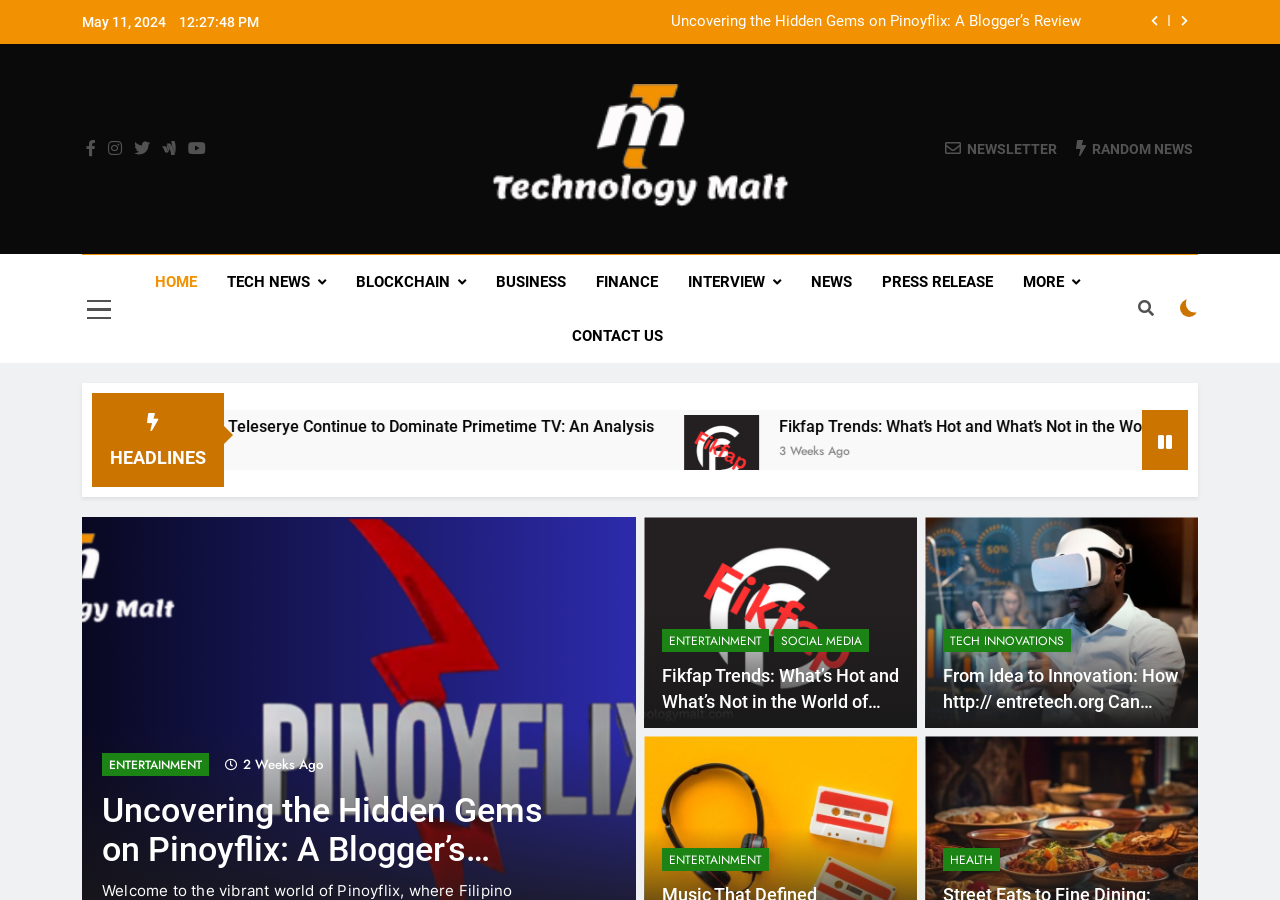Please identify the coordinates of the bounding box for the clickable region that will accomplish this instruction: "Subscribe to the NEWSLETTER".

[0.738, 0.155, 0.826, 0.176]